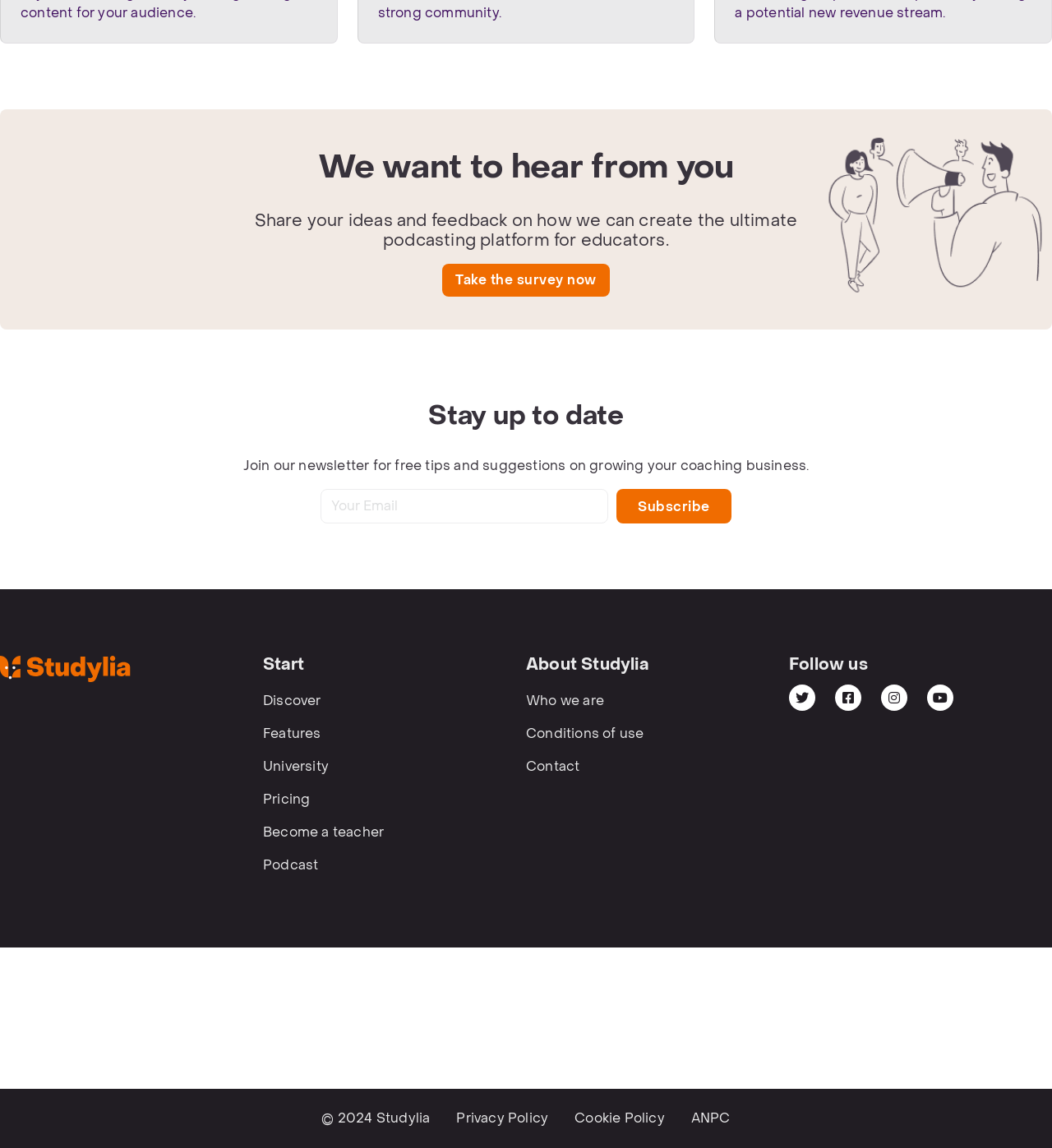Determine the coordinates of the bounding box for the clickable area needed to execute this instruction: "Follow Studylia on social media".

[0.75, 0.596, 0.775, 0.619]